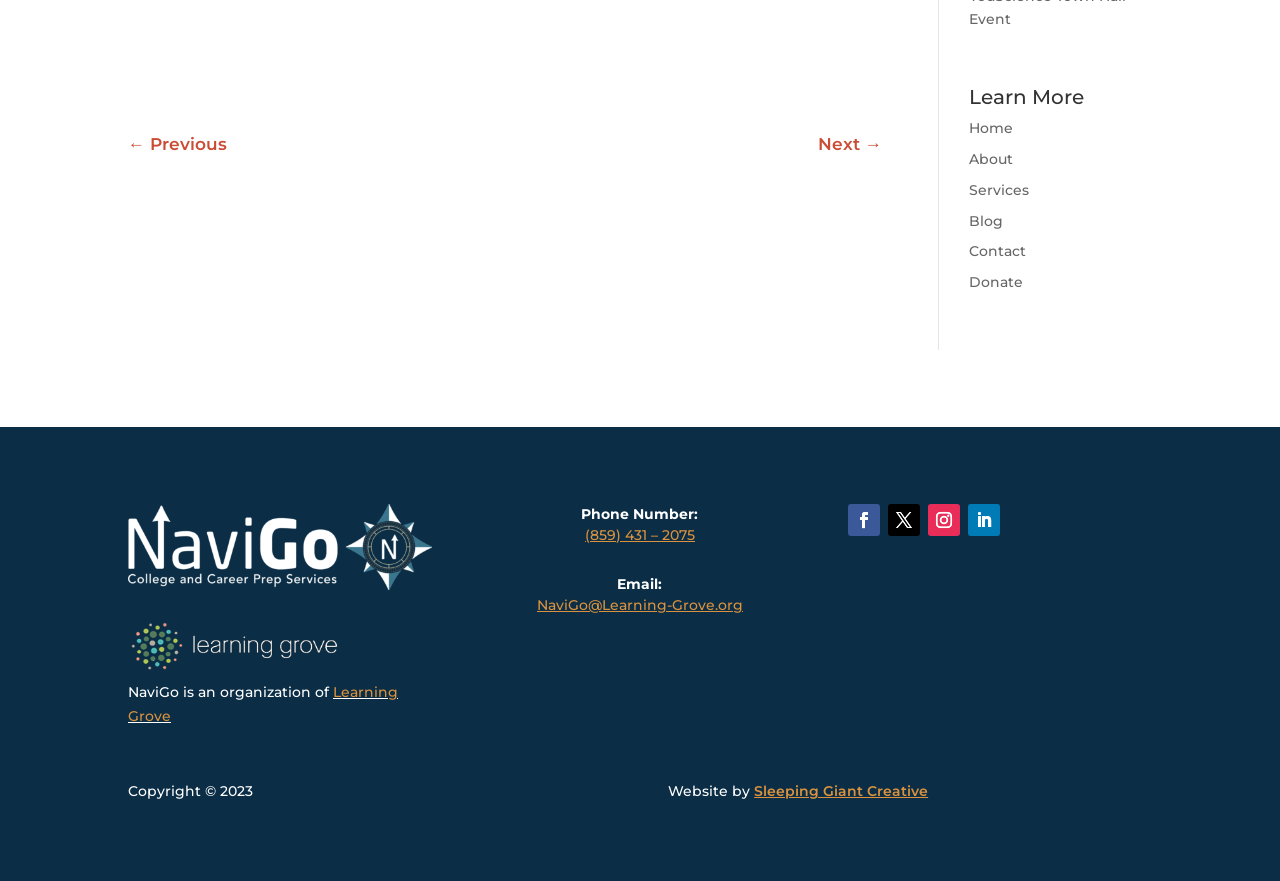Bounding box coordinates are specified in the format (top-left x, top-left y, bottom-right x, bottom-right y). All values are floating point numbers bounded between 0 and 1. Please provide the bounding box coordinate of the region this sentence describes: Follow

[0.756, 0.572, 0.781, 0.608]